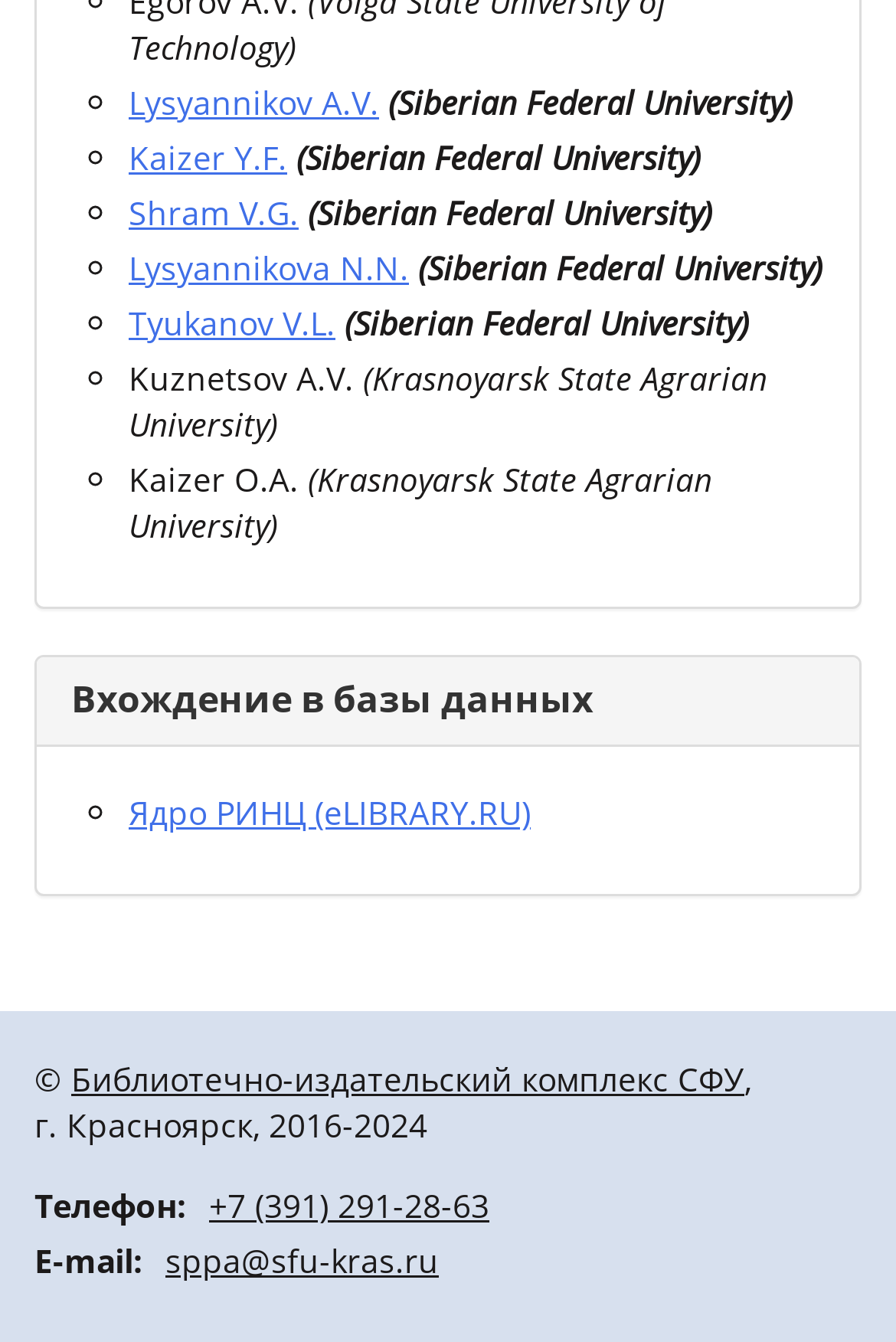Locate the bounding box coordinates of the area that needs to be clicked to fulfill the following instruction: "Share this post!". The coordinates should be in the format of four float numbers between 0 and 1, namely [left, top, right, bottom].

None